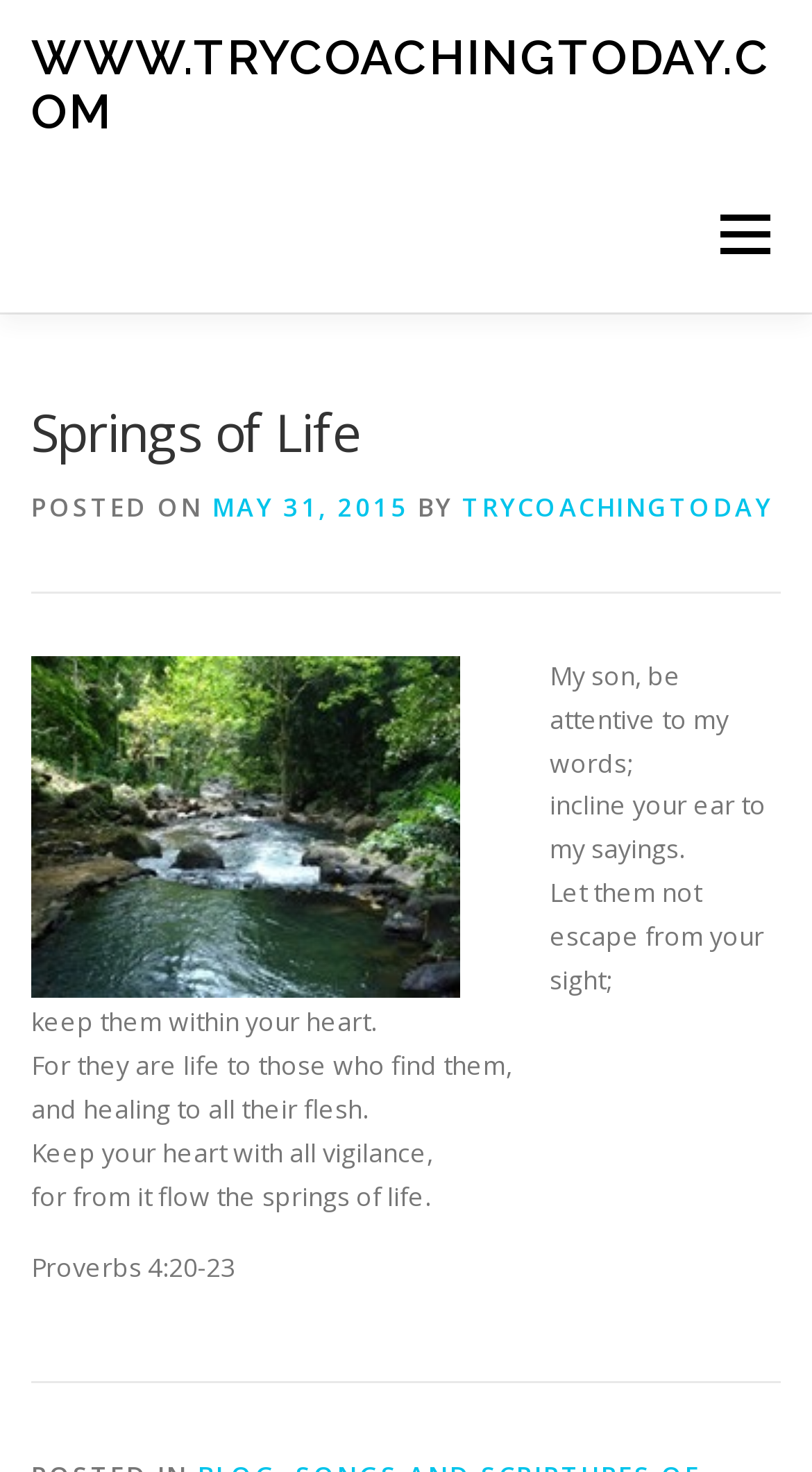Determine the bounding box coordinates of the clickable element to complete this instruction: "visit the website". Provide the coordinates in the format of four float numbers between 0 and 1, [left, top, right, bottom].

[0.038, 0.019, 0.949, 0.094]